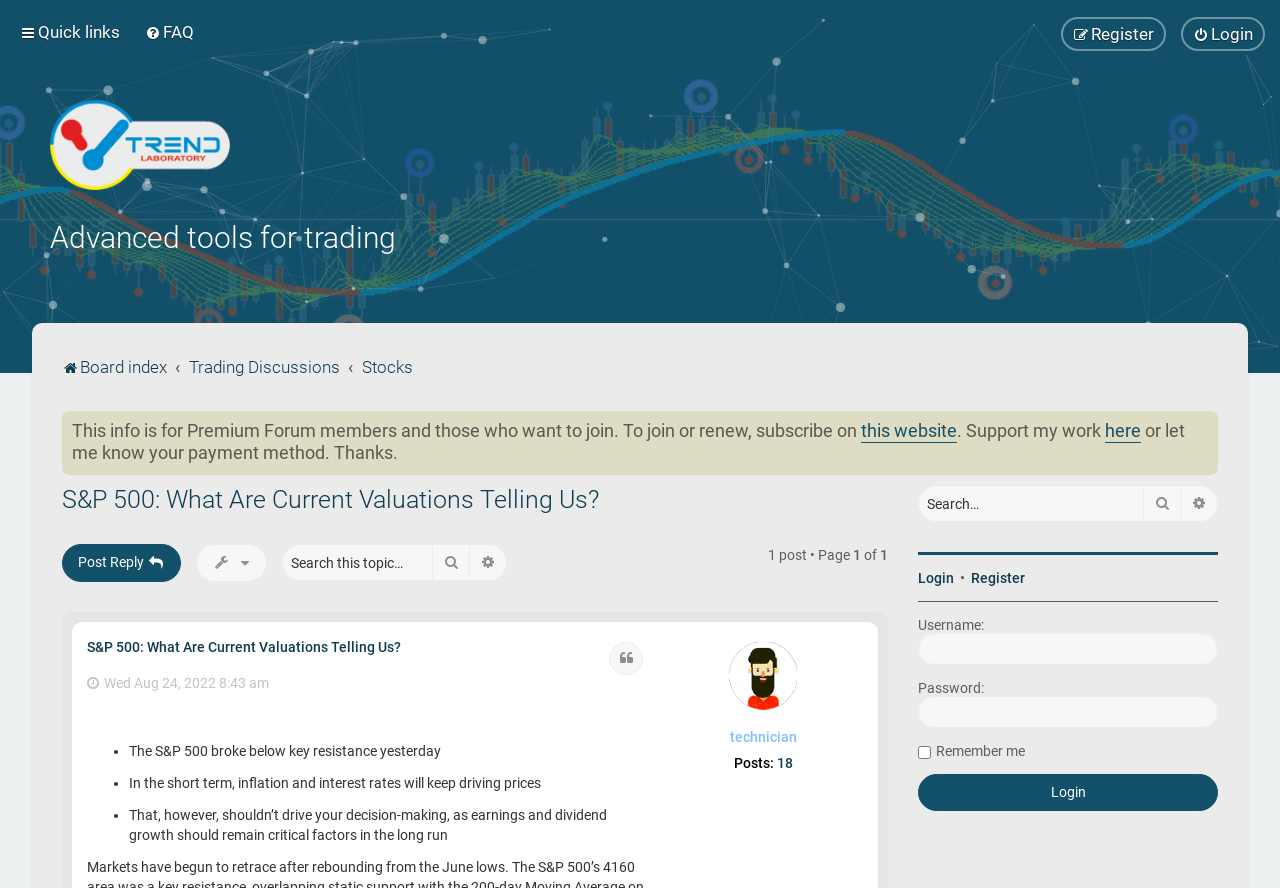Create an in-depth description of the webpage, covering main sections.

The webpage appears to be a forum discussion page focused on trading and investing. At the top, there is a horizontal menu bar with links to "Quick links", "FAQ", "Login", and "Register". Below this, there is a heading that reads "Advanced tools for trading" and a brief description of the tools available.

On the left side of the page, there is a vertical menu bar with links to "Board index", "Trading Discussions", and "Stocks". The main content of the page is divided into sections, with a heading that reads "S&P 500: What Are Current Valuations Telling Us?" and a link to the same topic below it.

There is a section that appears to be a post or article, with three bullet points summarizing the content. The first point states that the S&P 500 broke below key resistance yesterday, the second point mentions that inflation and interest rates will keep driving prices in the short term, and the third point advises that earnings and dividend growth should remain critical factors in the long run.

Below this, there is a search bar and a section with links to "Post Reply", "Topic tools", and "Advanced search". There is also a list of pagination links, indicating that there are multiple pages of content.

On the right side of the page, there is a section with a user avatar and profile information, including the user's name, posts, and other details. There is also a search bar and a login/register section, with fields for username and password.

Overall, the page appears to be a discussion forum focused on trading and investing, with various sections and features for users to engage with the content and each other.